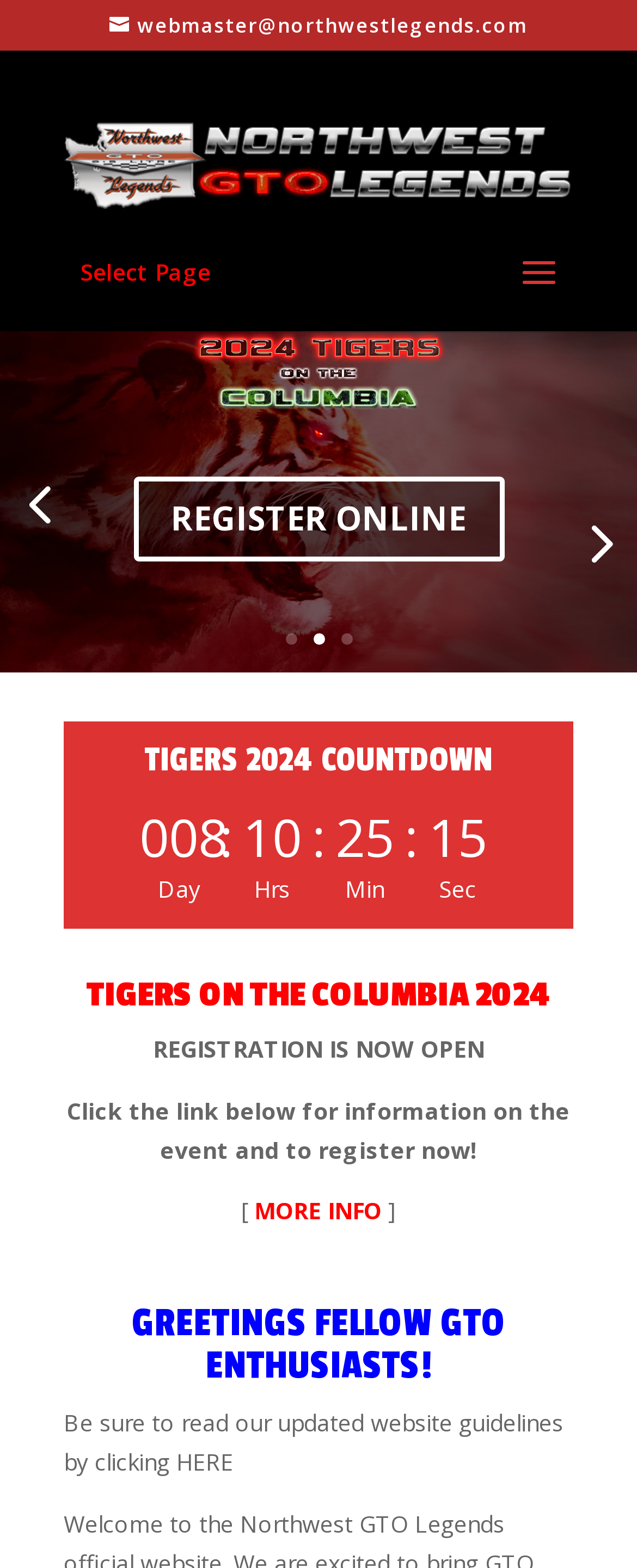Using the element description: "alt="Northwest GTO Legends"", determine the bounding box coordinates. The coordinates should be in the format [left, top, right, bottom], with values between 0 and 1.

[0.1, 0.094, 0.9, 0.114]